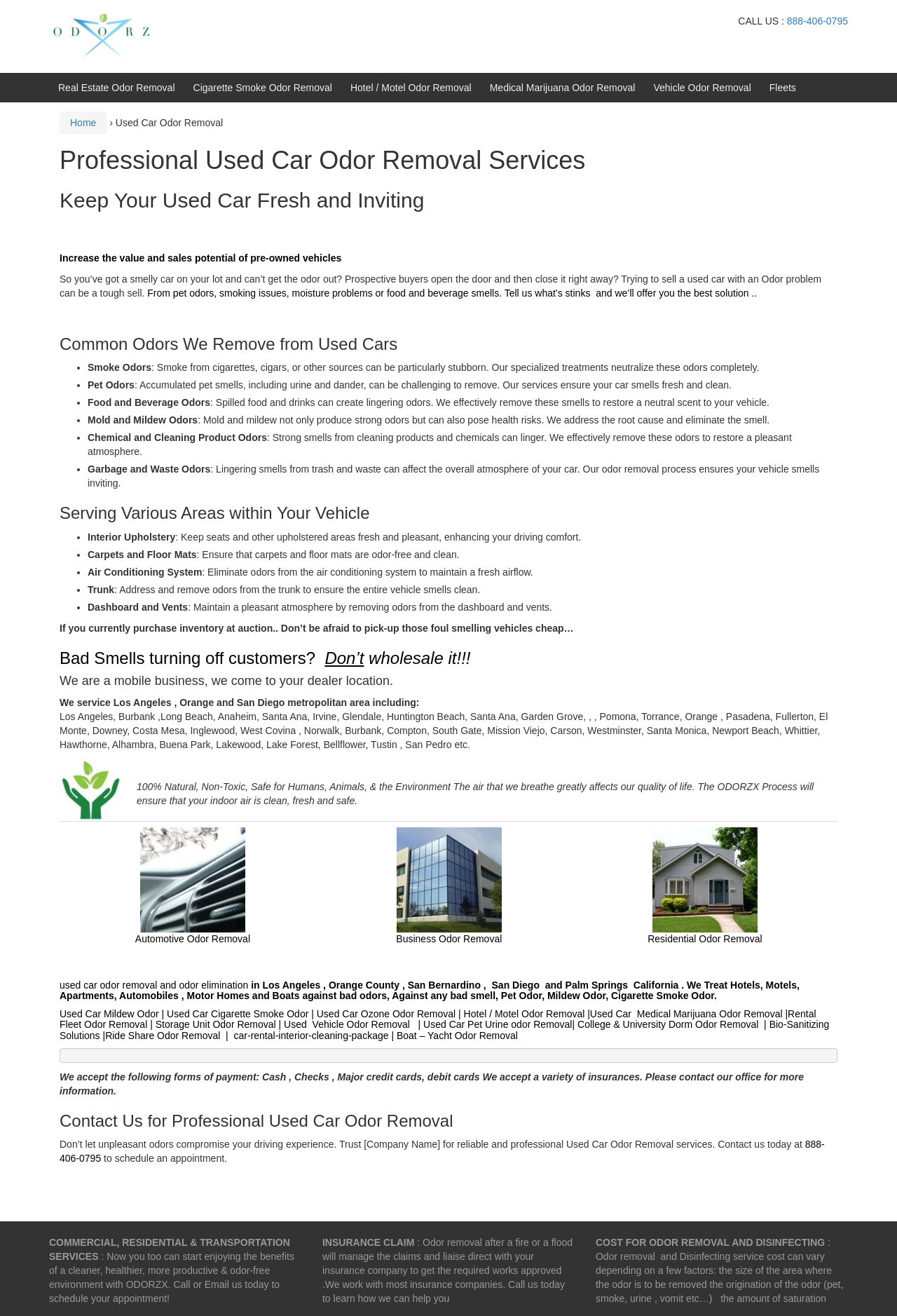Generate a comprehensive description of the contents of the webpage.

This webpage is about a company that specializes in odor removal services for used cars, commercial buildings, and residential houses. At the top of the page, there is a logo "ODORZX" with a link and an image. Below the logo, there is a complementary section with a "CALL US" link and a phone number.

The main content of the page is divided into sections. The first section has a heading "Professional Used Car Odor Removal Services" and describes the importance of removing odors from used cars to increase their value and sales potential. There is also a paragraph explaining the difficulties of selling a used car with an odor problem.

The next section has a heading "Common Odors We Remove from Used Cars" and lists various types of odors that the company can remove, including smoke odors, pet odors, food and beverage odors, mold and mildew odors, chemical and cleaning product odors, and garbage and waste odors. Each type of odor has a brief description of the odor and how the company's services can remove it.

The following section has a heading "Serving Various Areas within Your Vehicle" and lists the different areas of a vehicle that the company's services can cover, including interior upholstery, carpets and floor mats, air conditioning system, trunk, and dashboard and vents.

There is also a section that appears to be targeting car dealerships, encouraging them to purchase inventory at auction, even if the vehicles have bad smells, and promising that the company's services can remove the odors.

The company's service areas are listed, including Los Angeles, Orange, and San Diego metropolitan areas, with a long list of specific cities.

There is an image with a caption "odor removal 100% Natural, Non-Toxic, Safe for Humans, Animals, & the Environment" and a paragraph explaining the importance of clean air and how the company's process ensures that indoor air is clean, fresh, and safe.

Finally, there is a table with three columns, each representing a different type of odor removal service: used car disinfecting, commercial buildings, and residential houses. Each column has a link and an image.